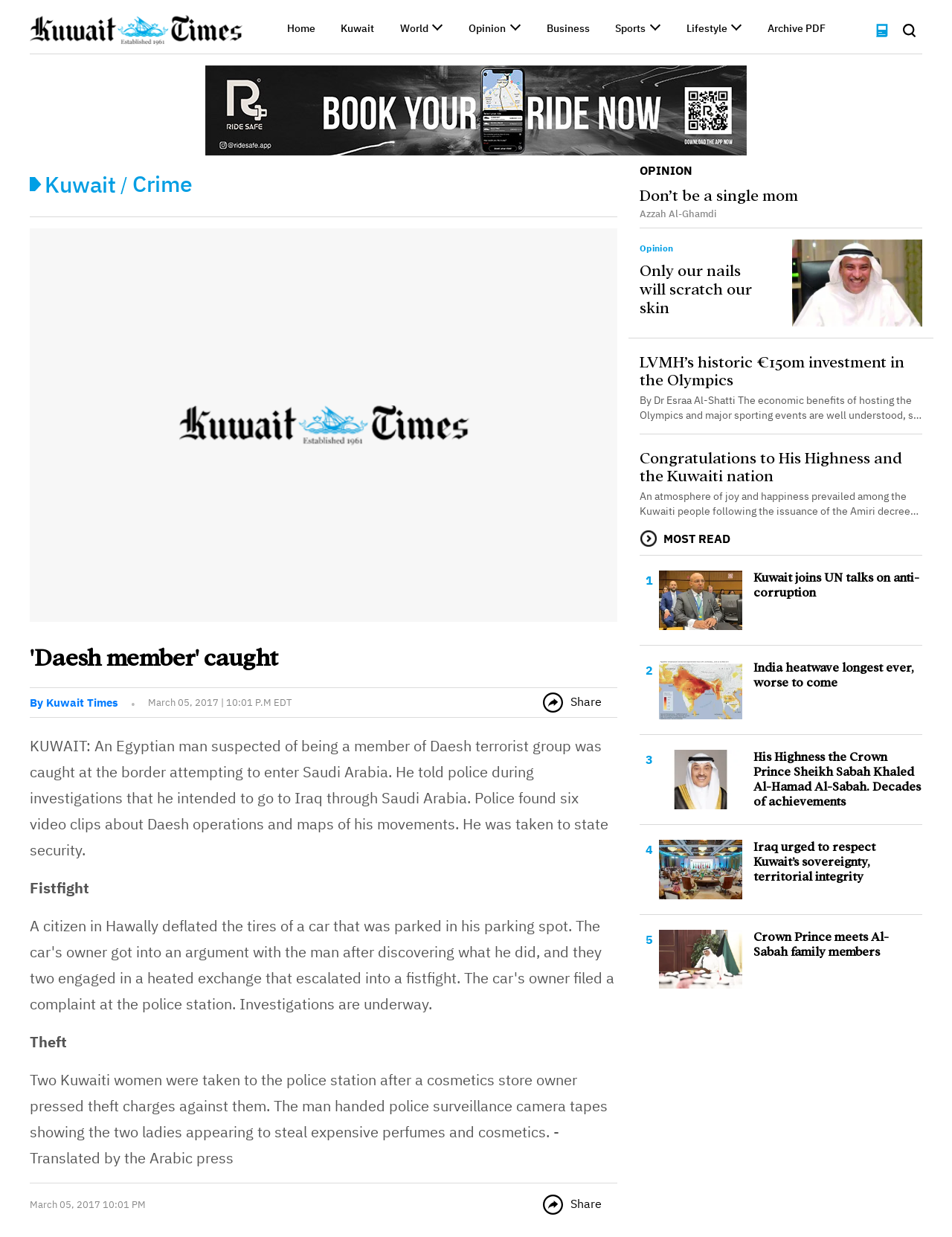Given the description "Movies & Music", provide the bounding box coordinates of the corresponding UI element.

[0.717, 0.037, 0.793, 0.048]